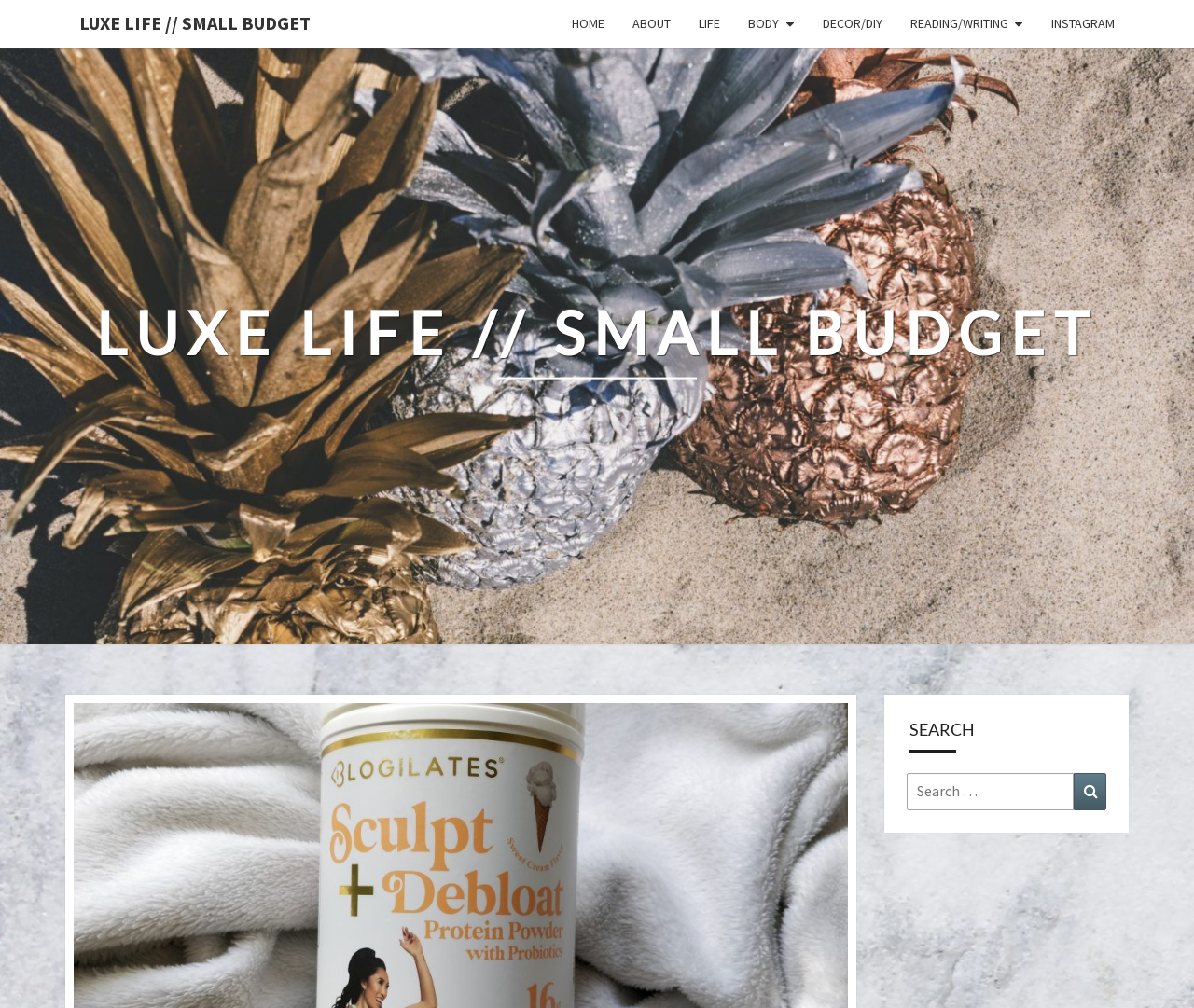Please identify the bounding box coordinates of the clickable area that will fulfill the following instruction: "visit instagram". The coordinates should be in the format of four float numbers between 0 and 1, i.e., [left, top, right, bottom].

[0.869, 0.0, 0.945, 0.048]